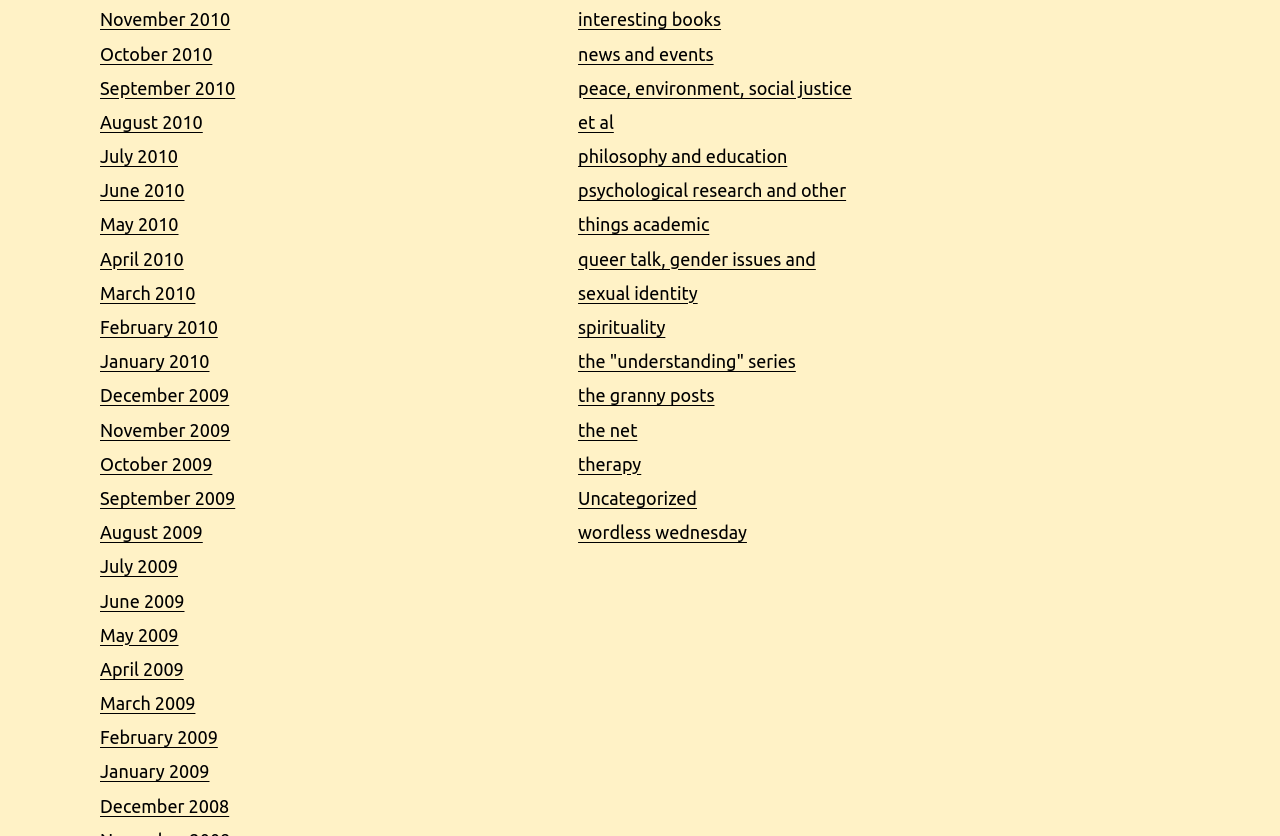What are some of the topics related to social issues on this blog?
Please give a detailed and elaborate answer to the question.

By examining the links on the webpage, I can see that some of the topics related to social issues on this blog include gender issues, environmental concerns, and social justice. These topics suggest that the blog is interested in exploring and discussing important social issues.